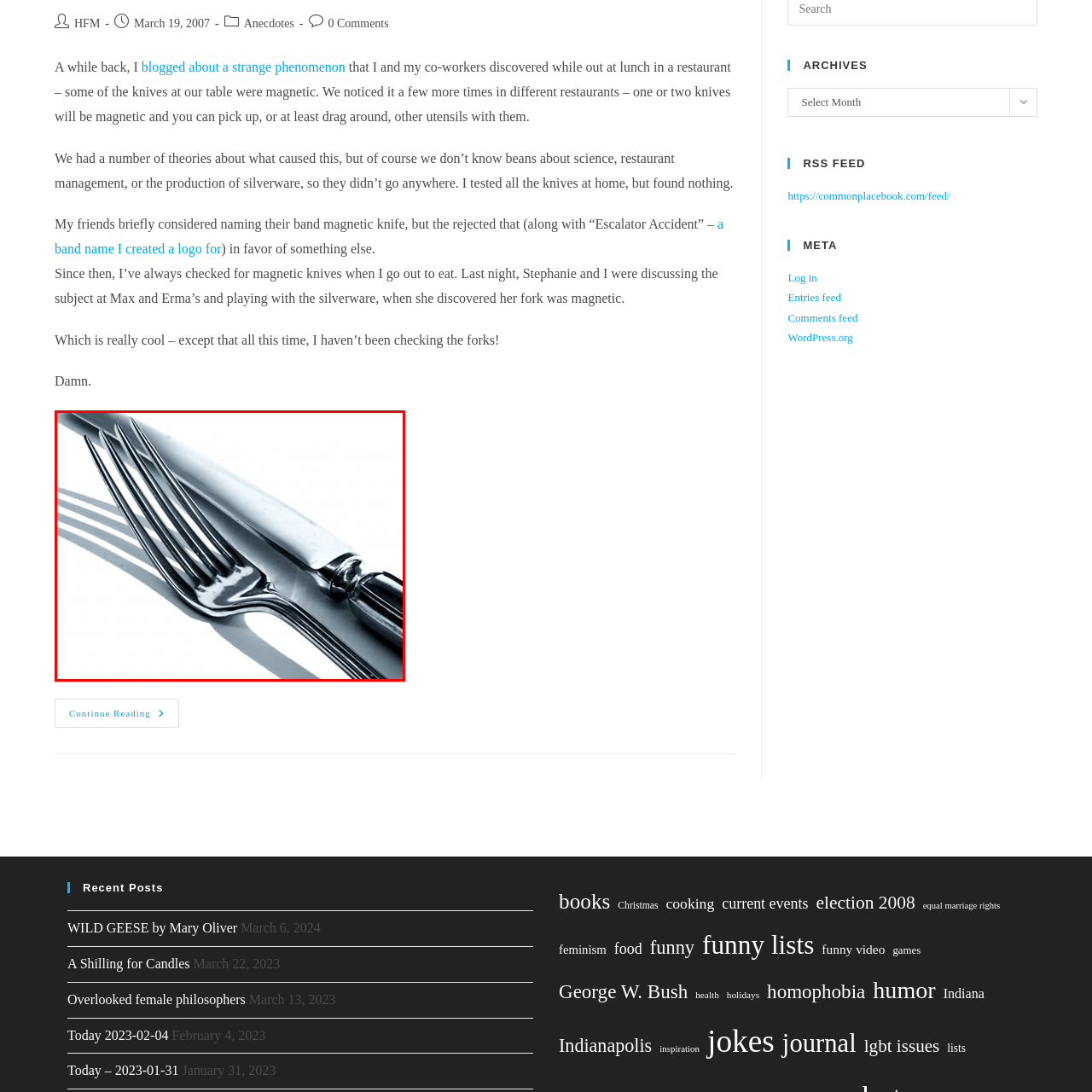Focus on the image encased in the red box and respond to the question with a single word or phrase:
Is the tone of the image monochromatic?

Yes